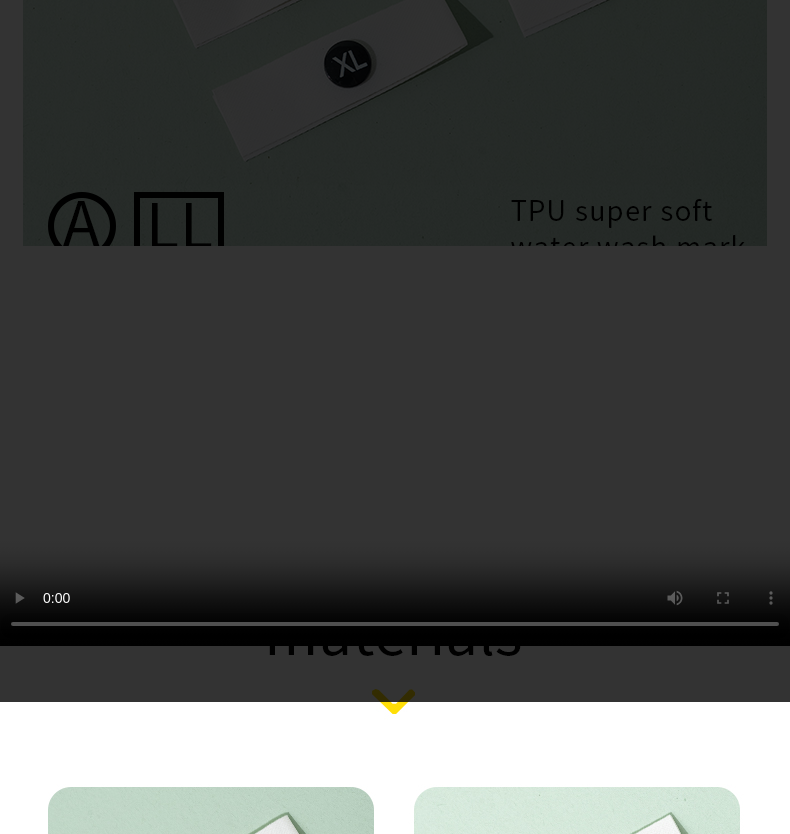What material are the labels made of?
Please analyze the image and answer the question with as much detail as possible.

According to the caption, the labels are crafted from TPU, which emphasizes their super soft and water-wash properties, making them suitable for various garments.